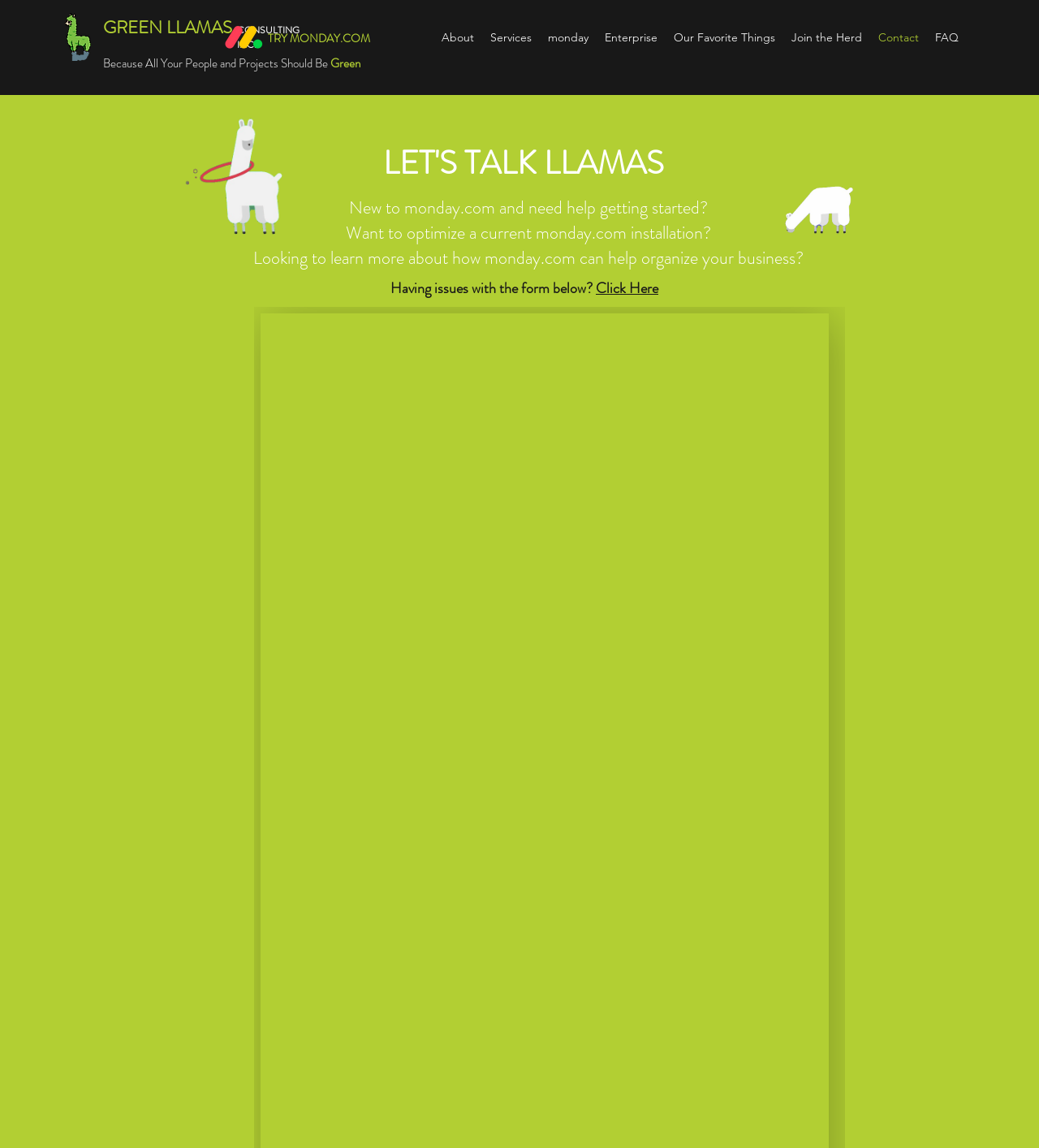Identify the bounding box coordinates of the clickable region required to complete the instruction: "Click the 'Join the Herd' link". The coordinates should be given as four float numbers within the range of 0 and 1, i.e., [left, top, right, bottom].

[0.754, 0.022, 0.838, 0.043]